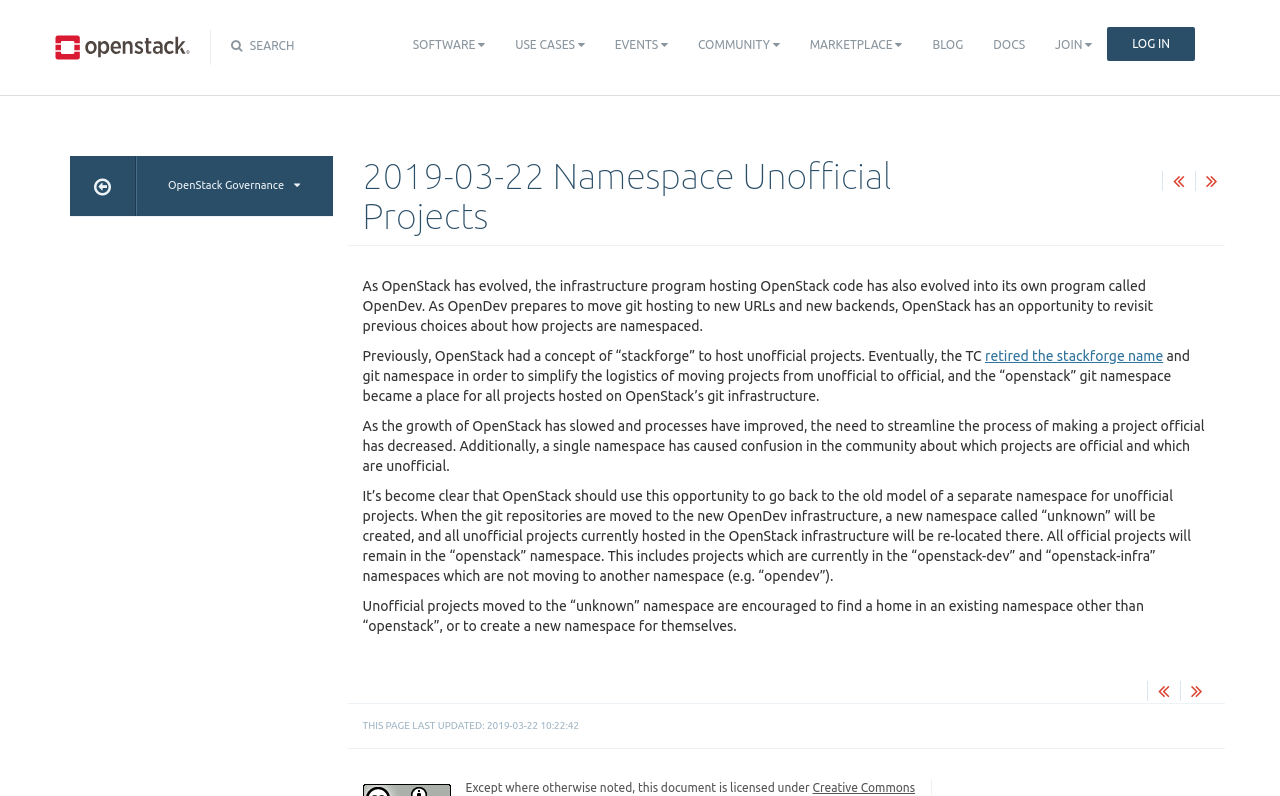Explain the webpage's design and content in an elaborate manner.

The webpage is about OpenStack Technical Committee Governance Documents, specifically discussing namespace unofficial projects. At the top, there is a search bar and a navigation menu with links to various sections such as SOFTWARE, USE CASES, EVENTS, COMMUNITY, MARKETPLACE, BLOG, DOCS, and JOIN. 

Below the navigation menu, there is a heading "2019-03-22 Namespace Unofficial Projects" followed by a main content area. The main content area contains a series of paragraphs explaining the evolution of OpenStack's infrastructure program, the concept of "stackforge" for hosting unofficial projects, and the decision to revisit project namespacing. The text explains that OpenStack will create a new namespace called "unknown" for unofficial projects, and encourages these projects to find a home in an existing namespace or create a new one.

At the bottom of the page, there are links to social media platforms, a button to open the OpenStack Governance page, and a copyright notice with the last updated date.